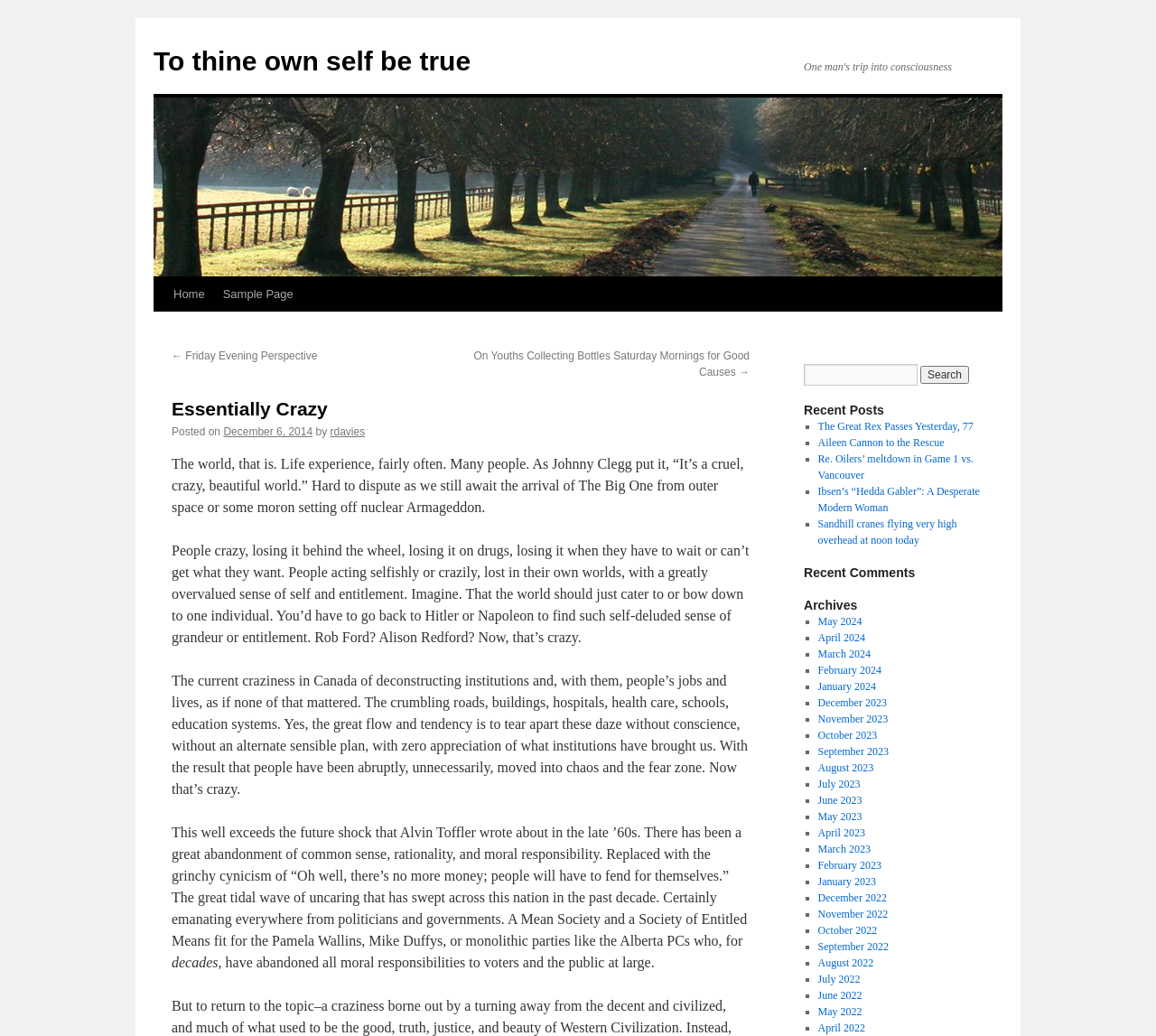Identify the bounding box coordinates for the element that needs to be clicked to fulfill this instruction: "Click on the 'Home' link". Provide the coordinates in the format of four float numbers between 0 and 1: [left, top, right, bottom].

None